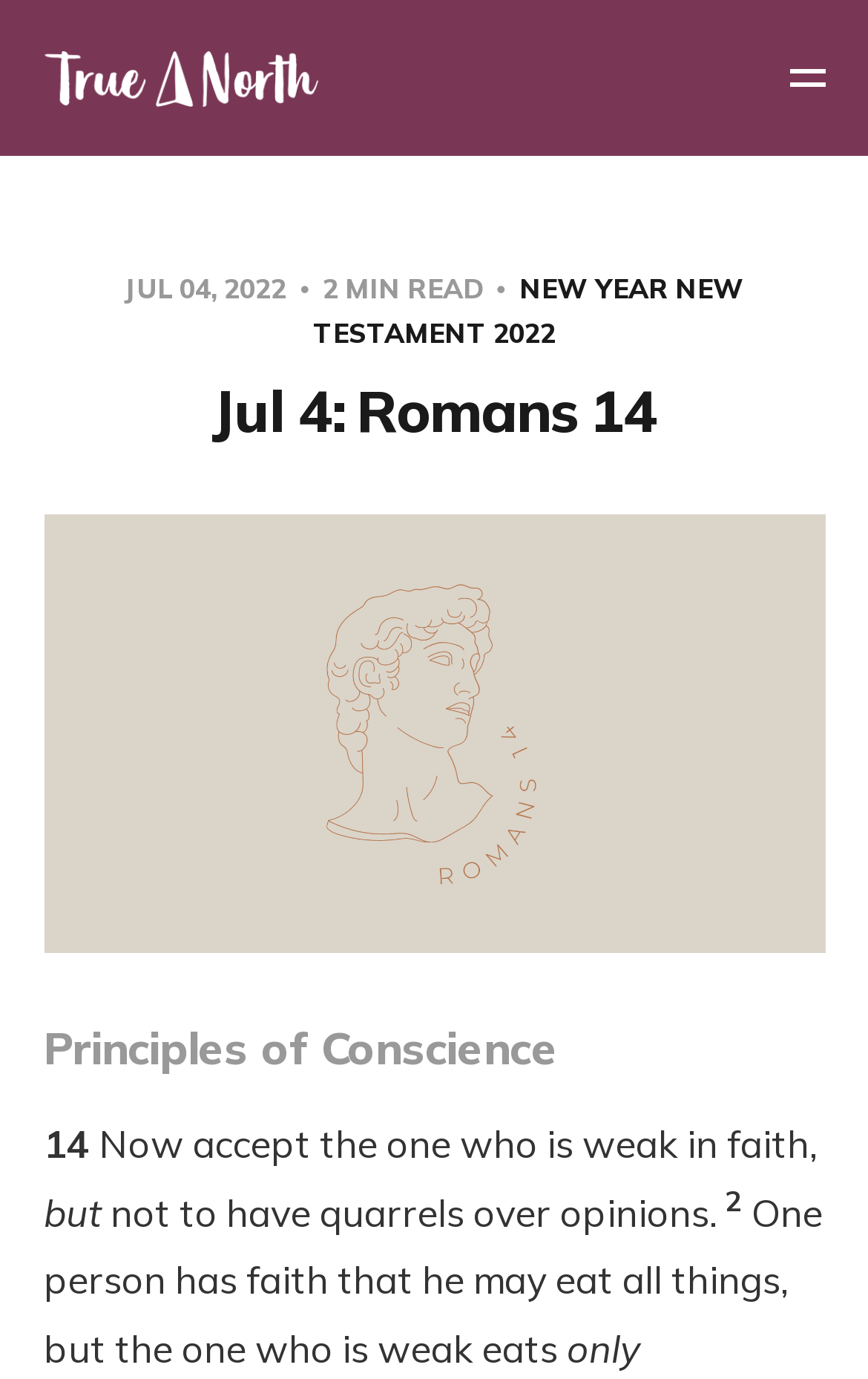Predict the bounding box of the UI element based on the description: "alt="True North Church"". The coordinates should be four float numbers between 0 and 1, formatted as [left, top, right, bottom].

[0.05, 0.036, 0.367, 0.077]